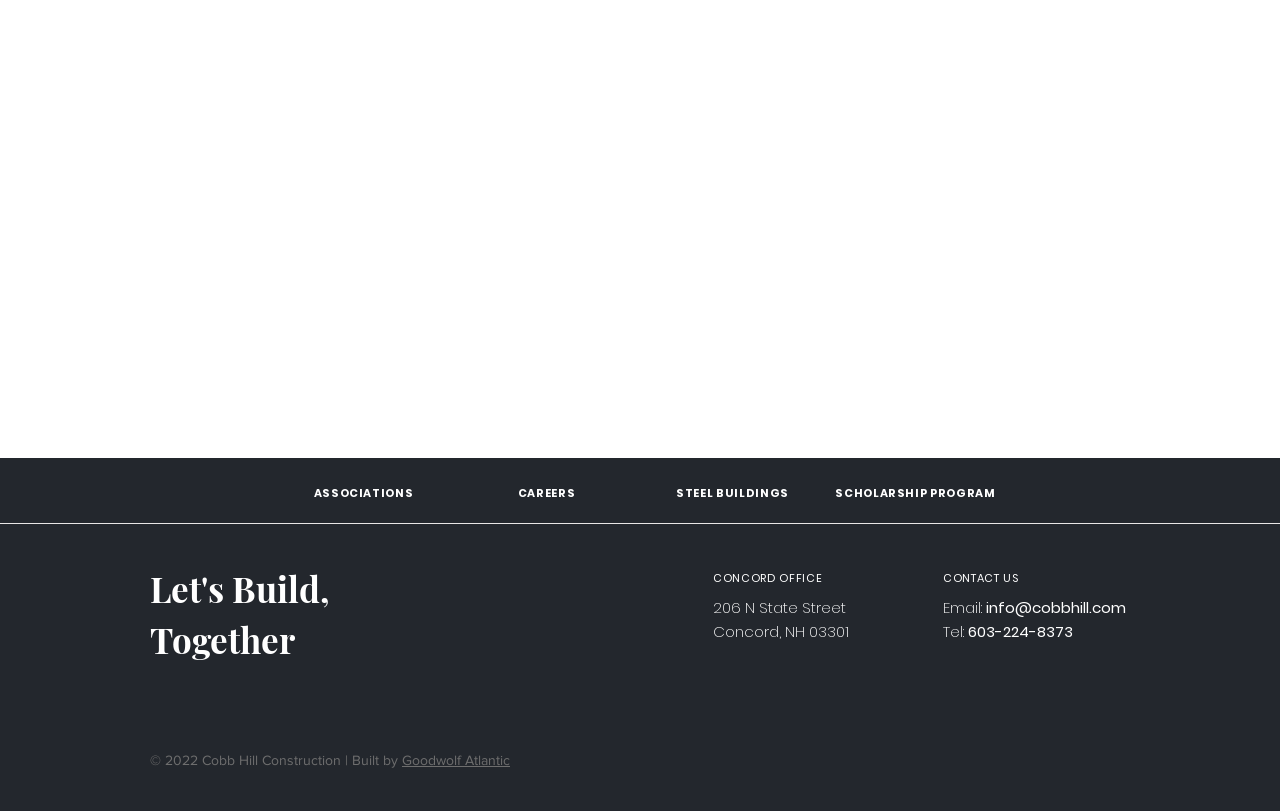Can you find the bounding box coordinates for the element to click on to achieve the instruction: "Contact the author James"?

None